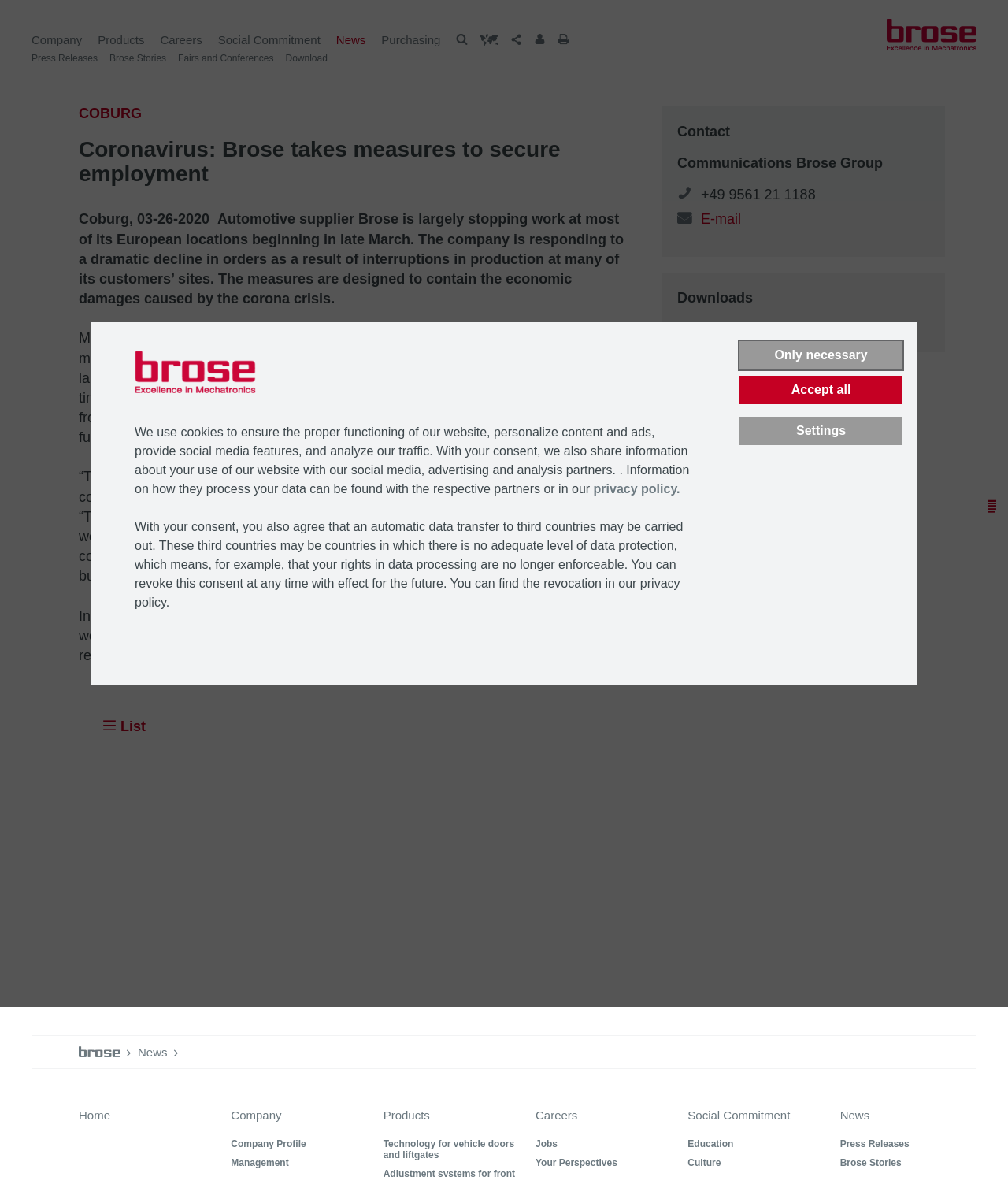From the screenshot, find the bounding box of the UI element matching this description: "Jobs". Supply the bounding box coordinates in the form [left, top, right, bottom], each a float between 0 and 1.

[0.531, 0.967, 0.667, 0.977]